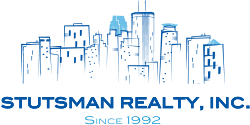Give a short answer to this question using one word or a phrase:
Where does the company emphasize its connection to?

Urban landscape